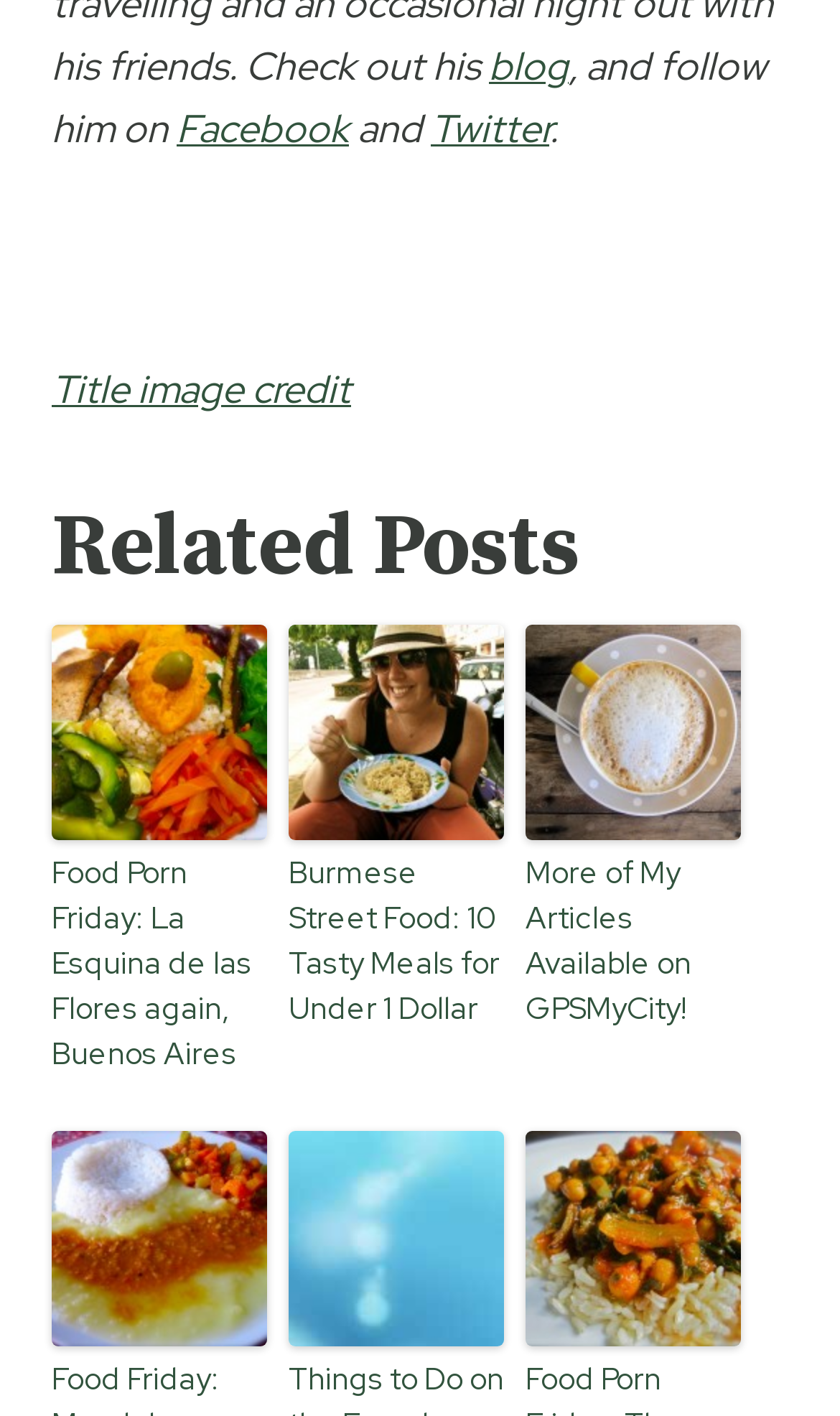Find the bounding box coordinates for the area that must be clicked to perform this action: "follow on Facebook".

[0.21, 0.072, 0.415, 0.107]